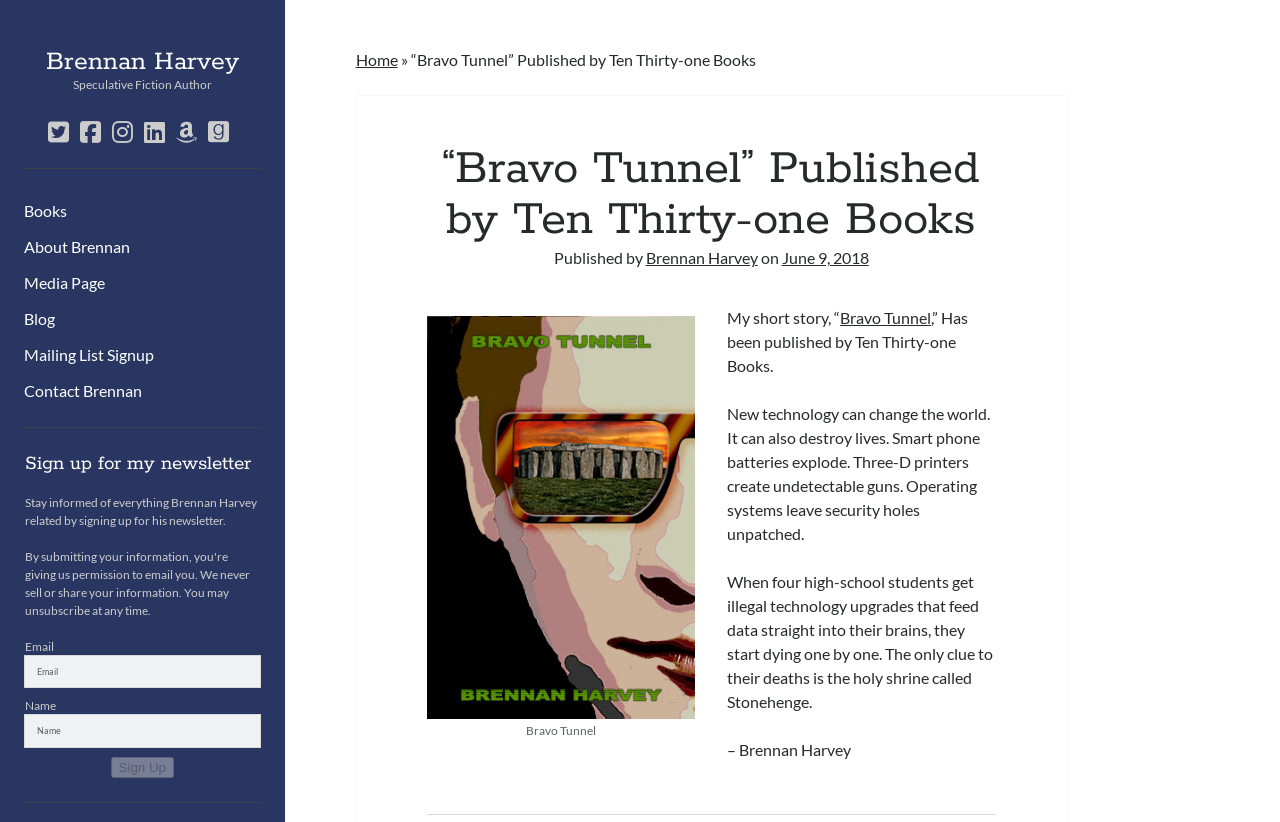Mark the bounding box of the element that matches the following description: "parent_node: Name name="form_fields[name]" placeholder="Name"".

[0.019, 0.87, 0.203, 0.909]